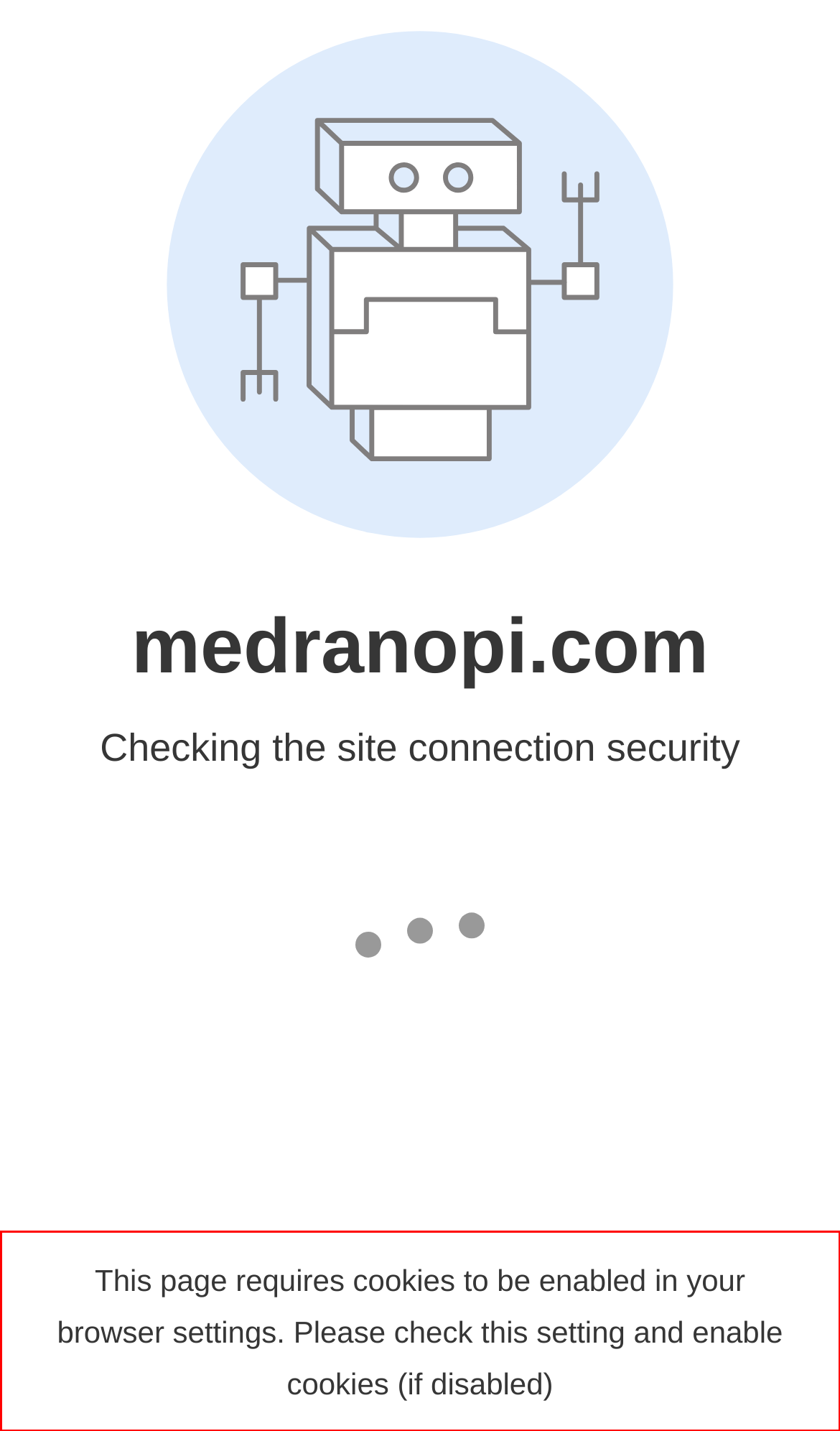Given a screenshot of a webpage with a red bounding box, extract the text content from the UI element inside the red bounding box.

This page requires cookies to be enabled in your browser settings. Please check this setting and enable cookies (if disabled)